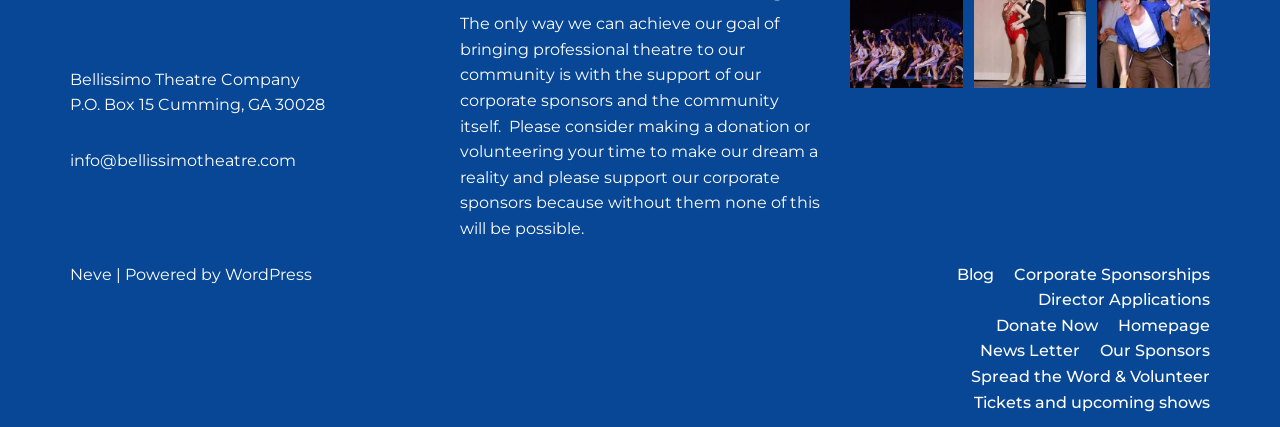Using floating point numbers between 0 and 1, provide the bounding box coordinates in the format (top-left x, top-left y, bottom-right x, bottom-right y). Locate the UI element described here: Homepage

[0.873, 0.733, 0.945, 0.793]